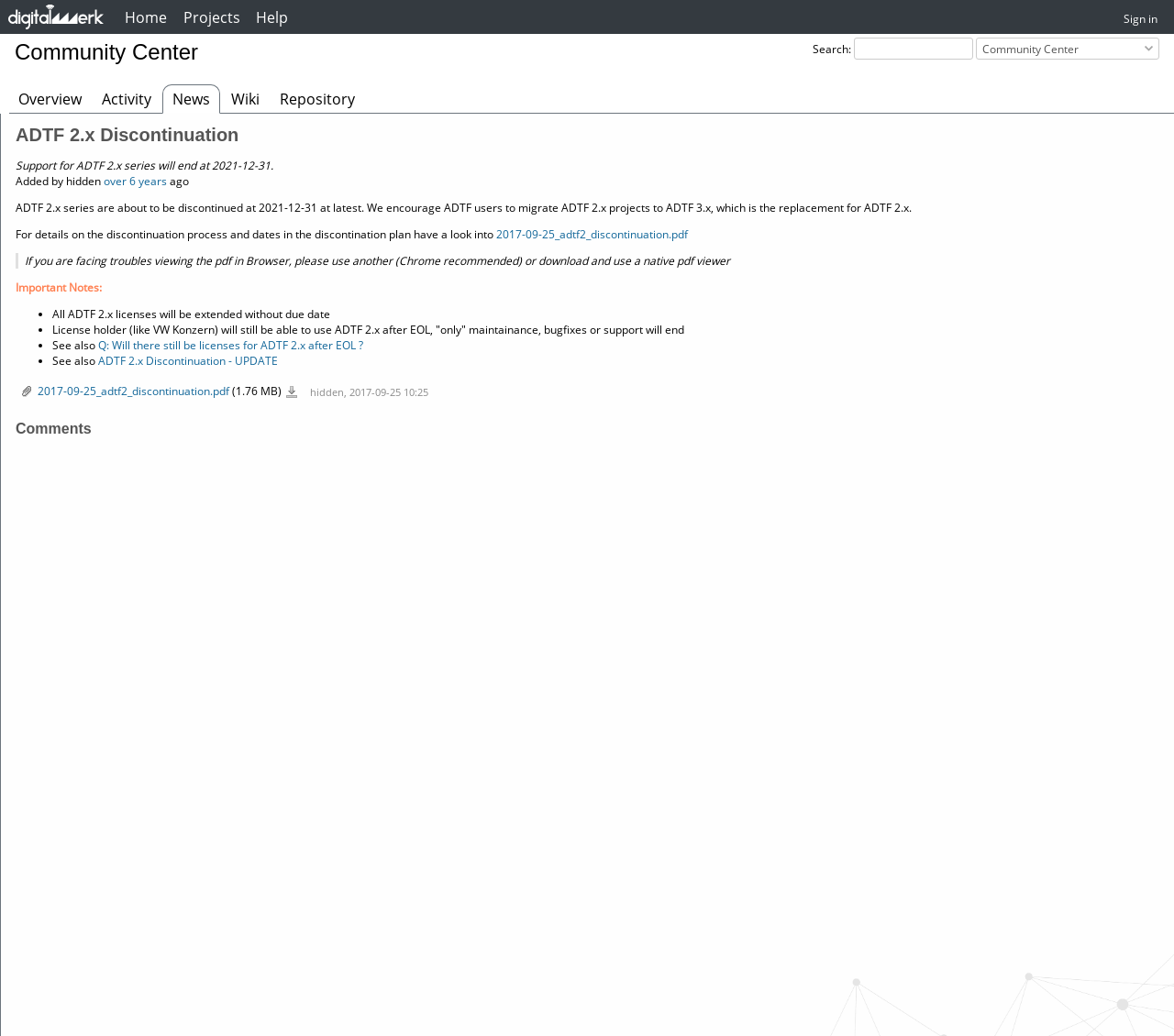Determine the bounding box of the UI element mentioned here: "over 6 years". The coordinates must be in the format [left, top, right, bottom] with values ranging from 0 to 1.

[0.088, 0.168, 0.142, 0.183]